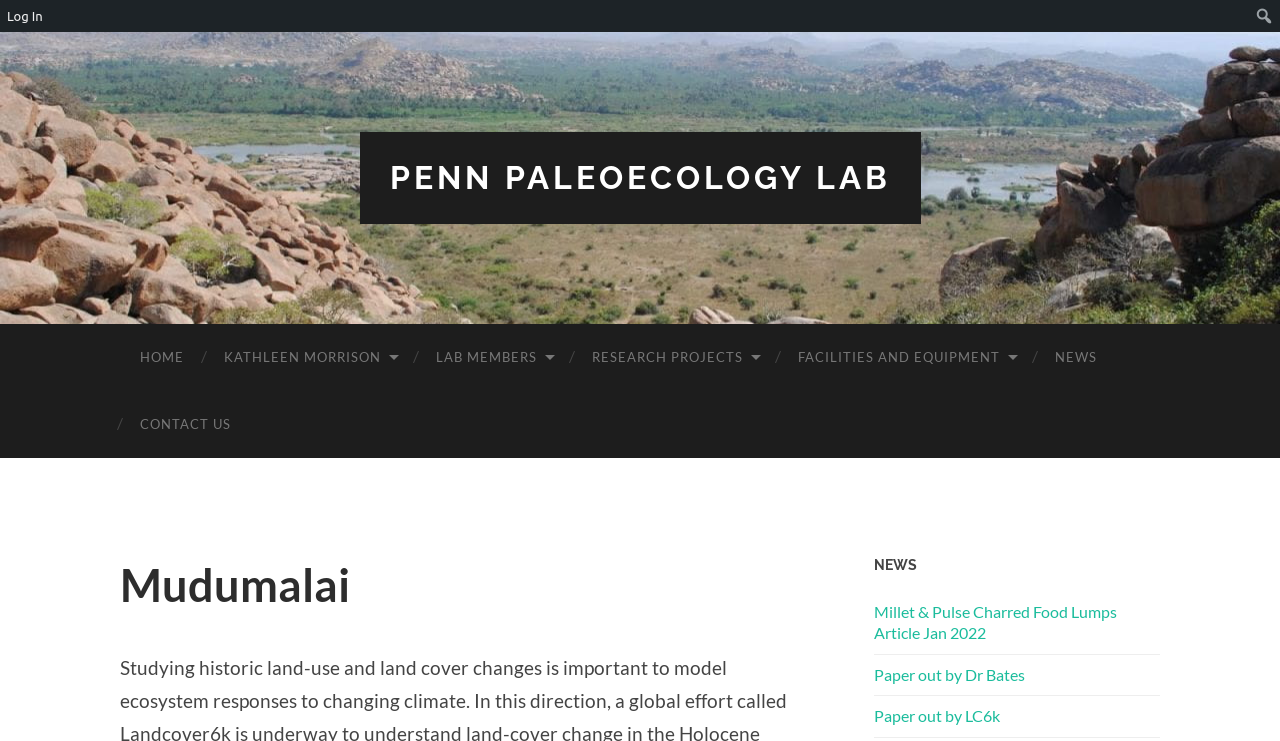Determine the bounding box coordinates for the UI element described. Format the coordinates as (top-left x, top-left y, bottom-right x, bottom-right y) and ensure all values are between 0 and 1. Element description: Paper out by LC6k

[0.683, 0.953, 0.781, 0.979]